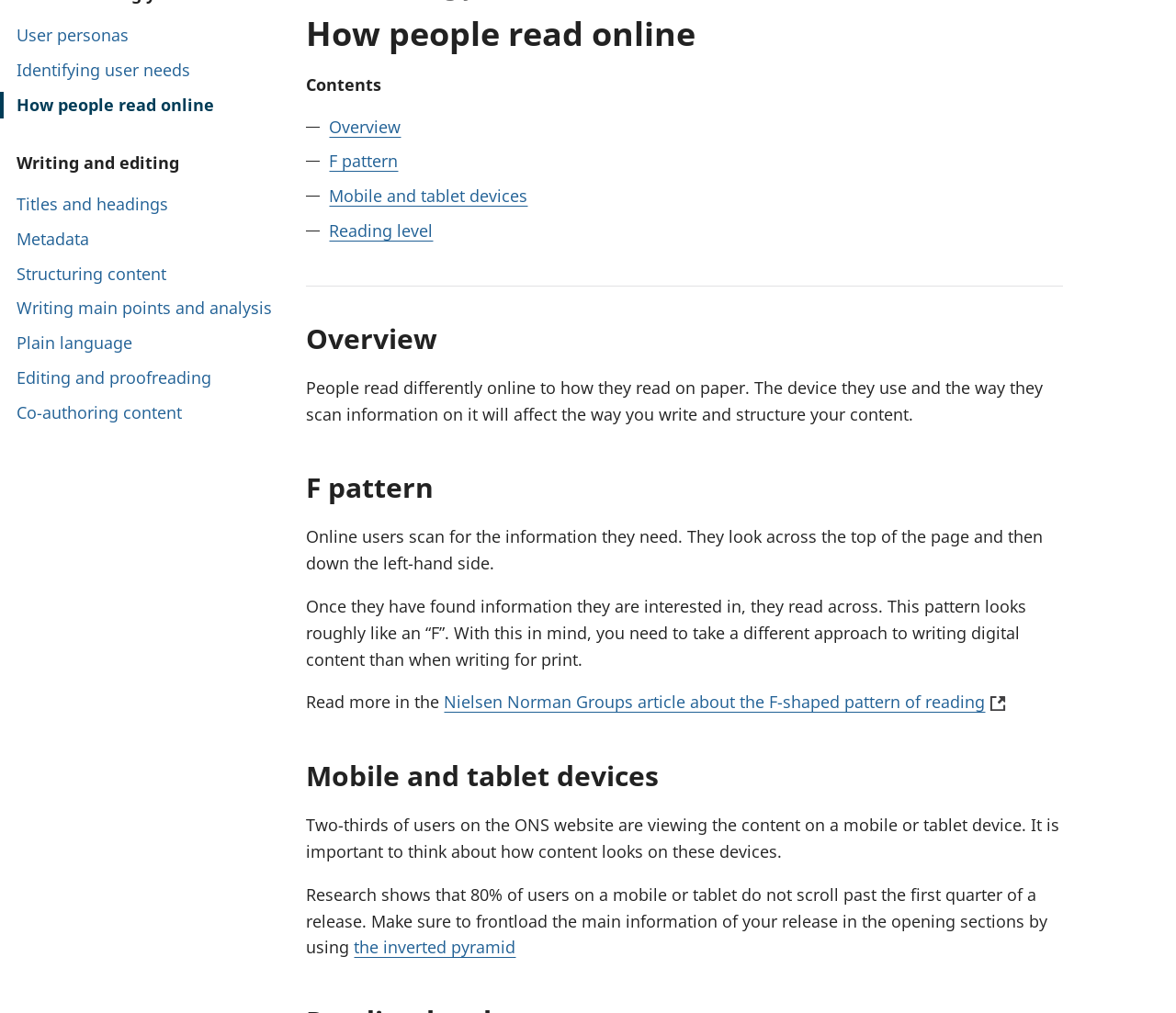Show the bounding box coordinates for the HTML element described as: "Mobile and tablet devices".

[0.28, 0.181, 0.449, 0.207]